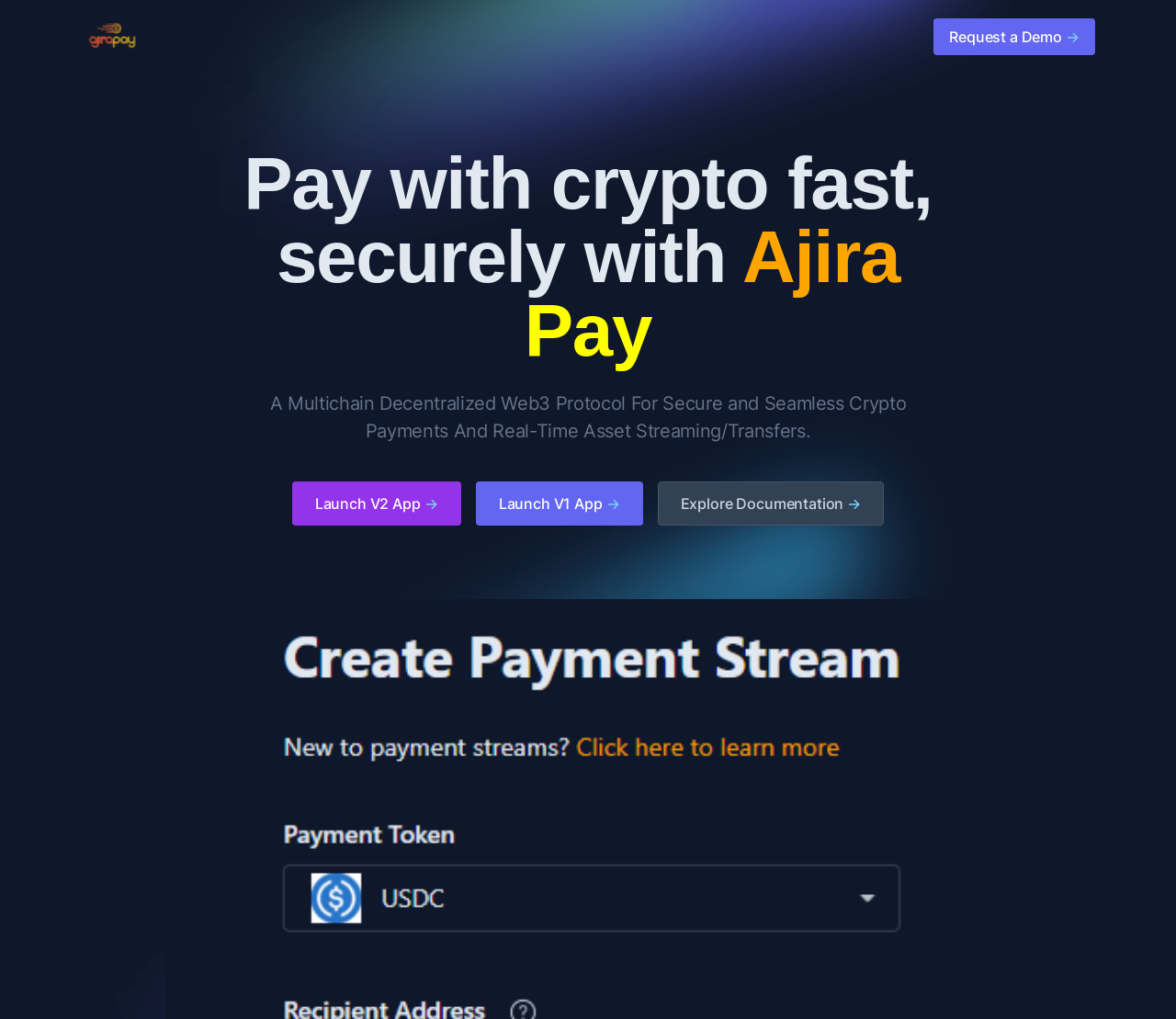Identify and provide the text of the main header on the webpage.

Pay with crypto fast, securely with Ajira Pay